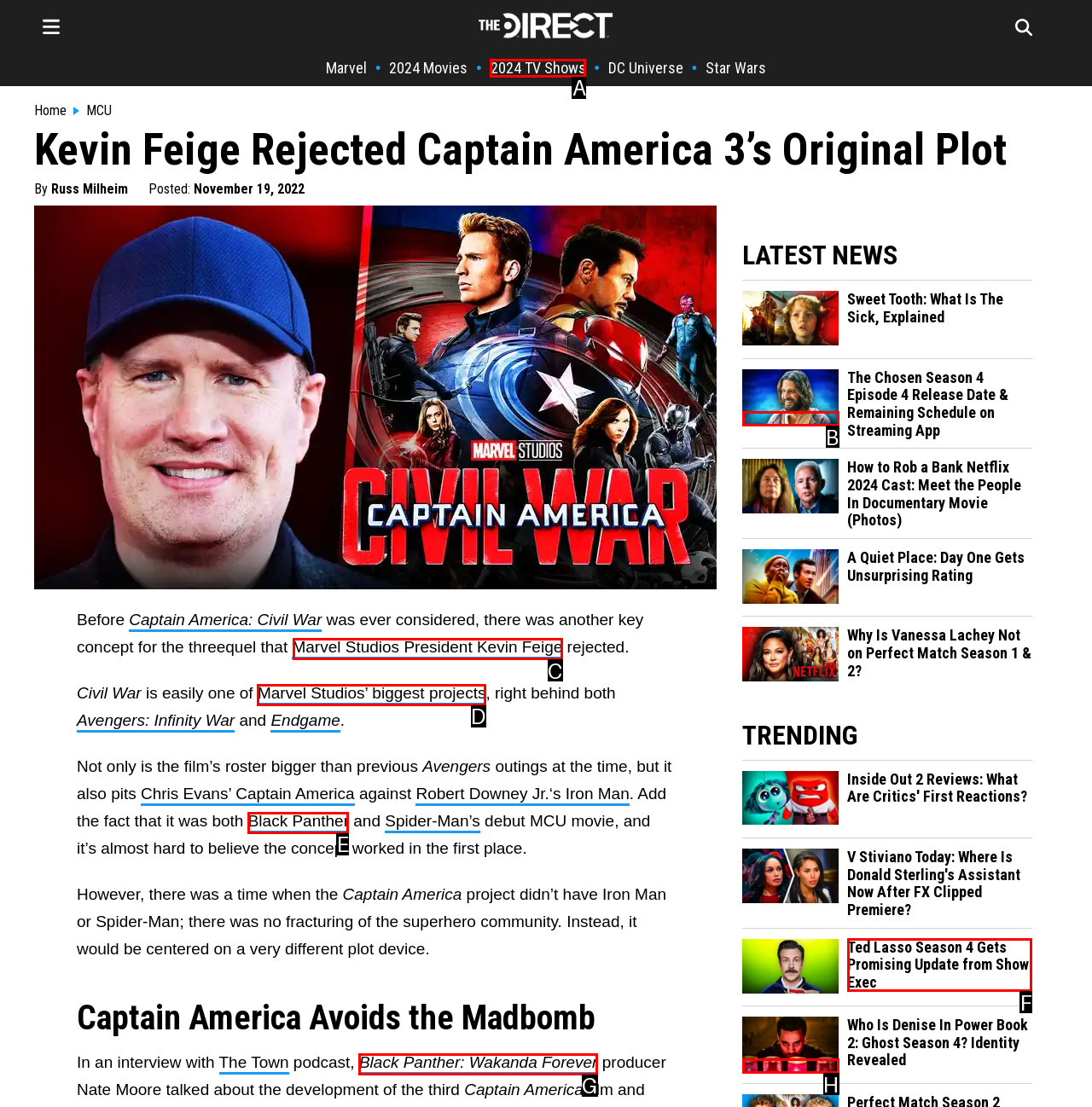Select the letter of the option that should be clicked to achieve the specified task: Learn more about Marvel Studios President Kevin Feige. Respond with just the letter.

C